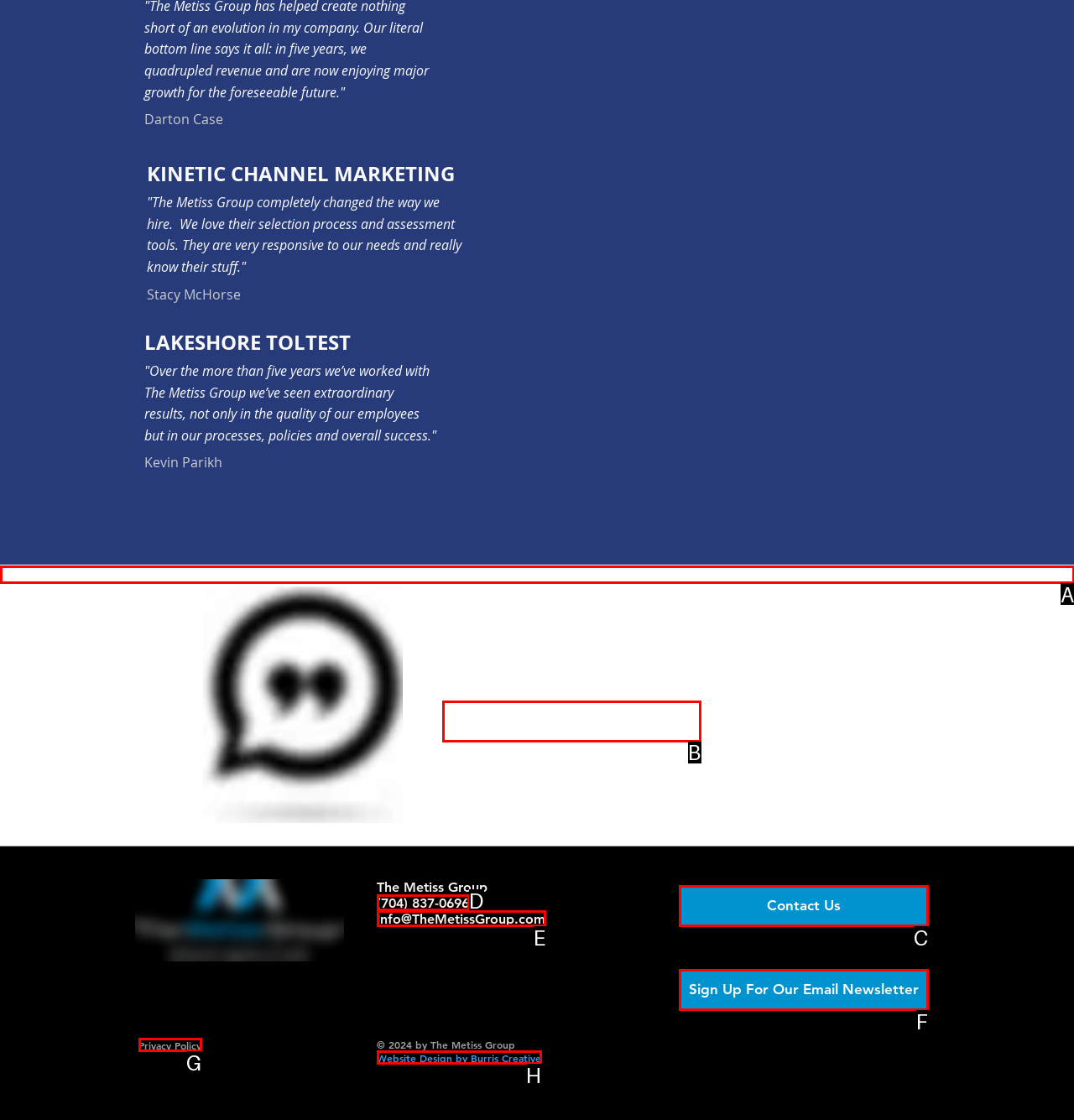Which lettered option should be clicked to achieve the task: Click Get Started? Choose from the given choices.

A